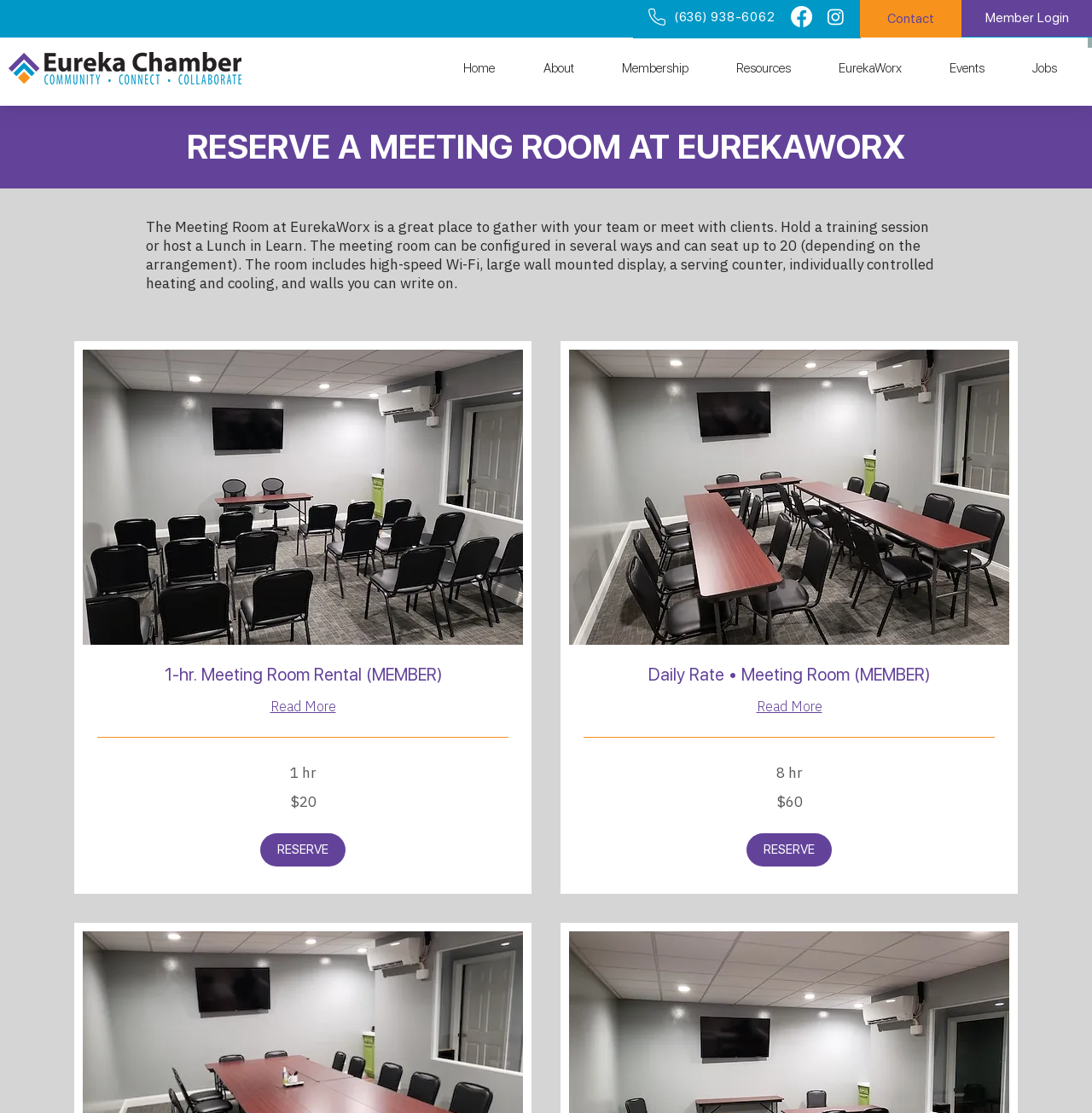Specify the bounding box coordinates of the element's region that should be clicked to achieve the following instruction: "Learn more about the daily rate meeting room". The bounding box coordinates consist of four float numbers between 0 and 1, in the format [left, top, right, bottom].

[0.534, 0.626, 0.911, 0.644]